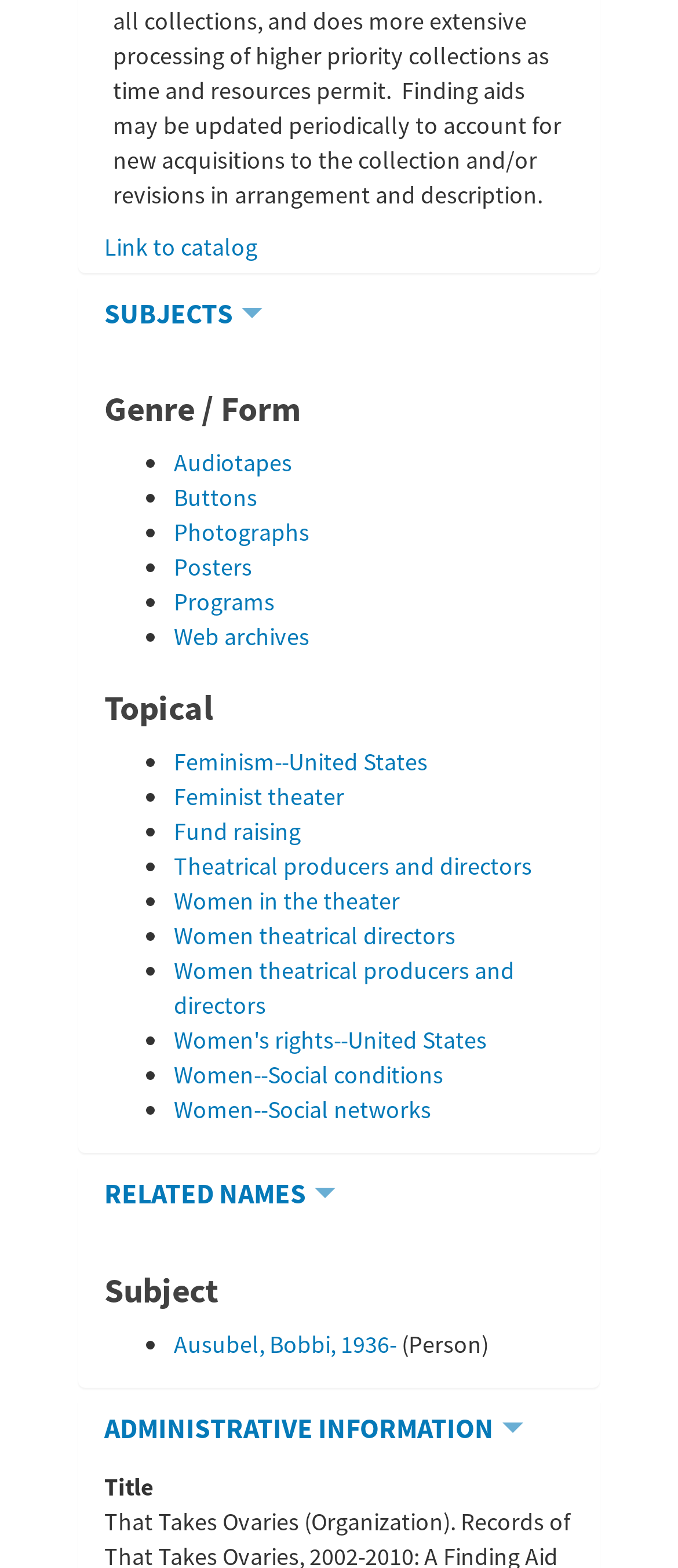Extract the bounding box coordinates for the UI element described by the text: "Women theatrical producers and directors". The coordinates should be in the form of [left, top, right, bottom] with values between 0 and 1.

[0.256, 0.609, 0.759, 0.651]